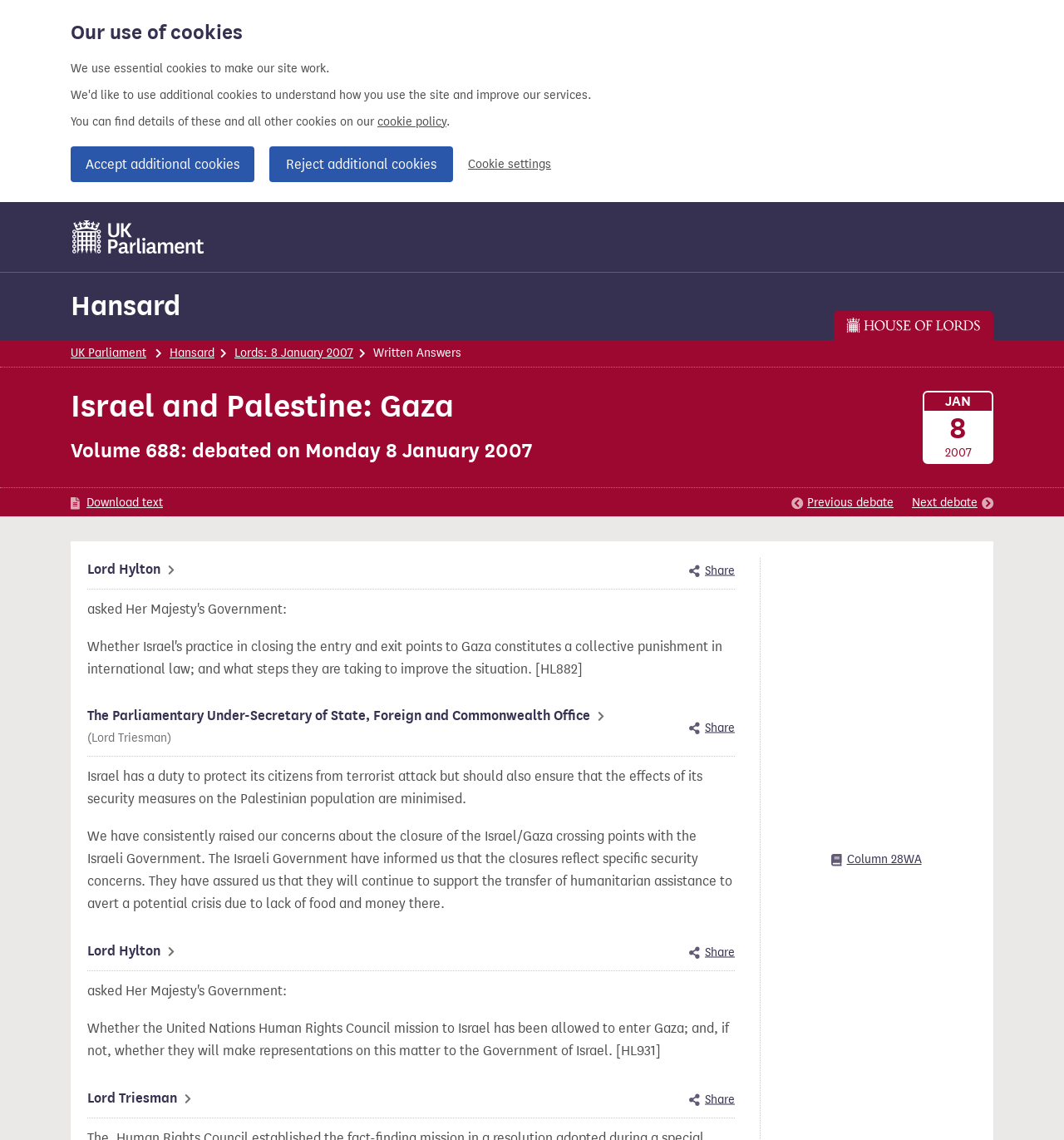Can you give a detailed response to the following question using the information from the image? What is the volume number of the debated topic?

I determined the volume number by looking at the heading 'Volume 688: debated on Monday 8 January 2007' which provides the volume number and the date of the debate.